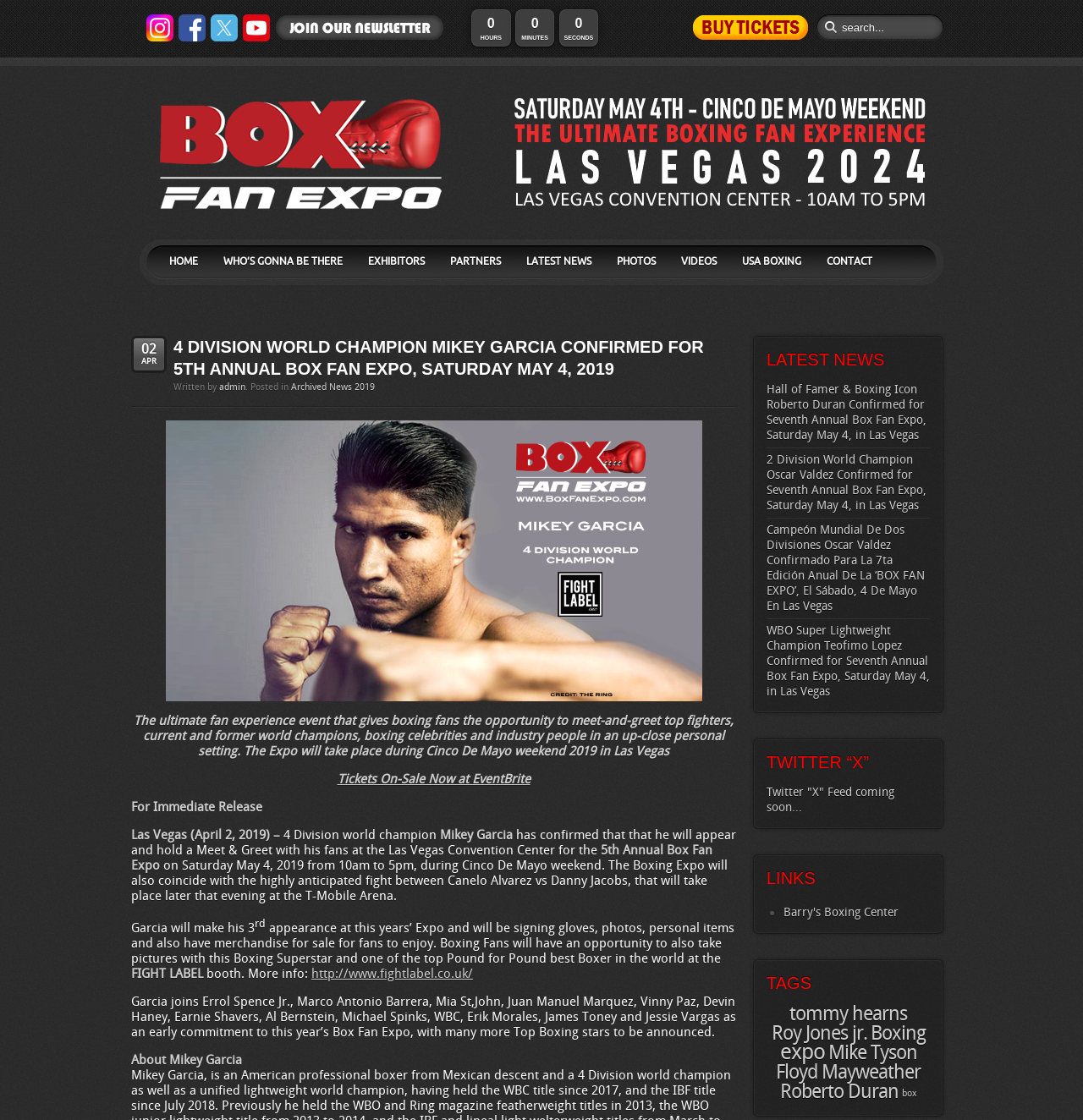Using the provided element description: "alt="mikey garciasmall2"", identify the bounding box coordinates. The coordinates should be four floats between 0 and 1 in the order [left, top, right, bottom].

[0.121, 0.375, 0.68, 0.626]